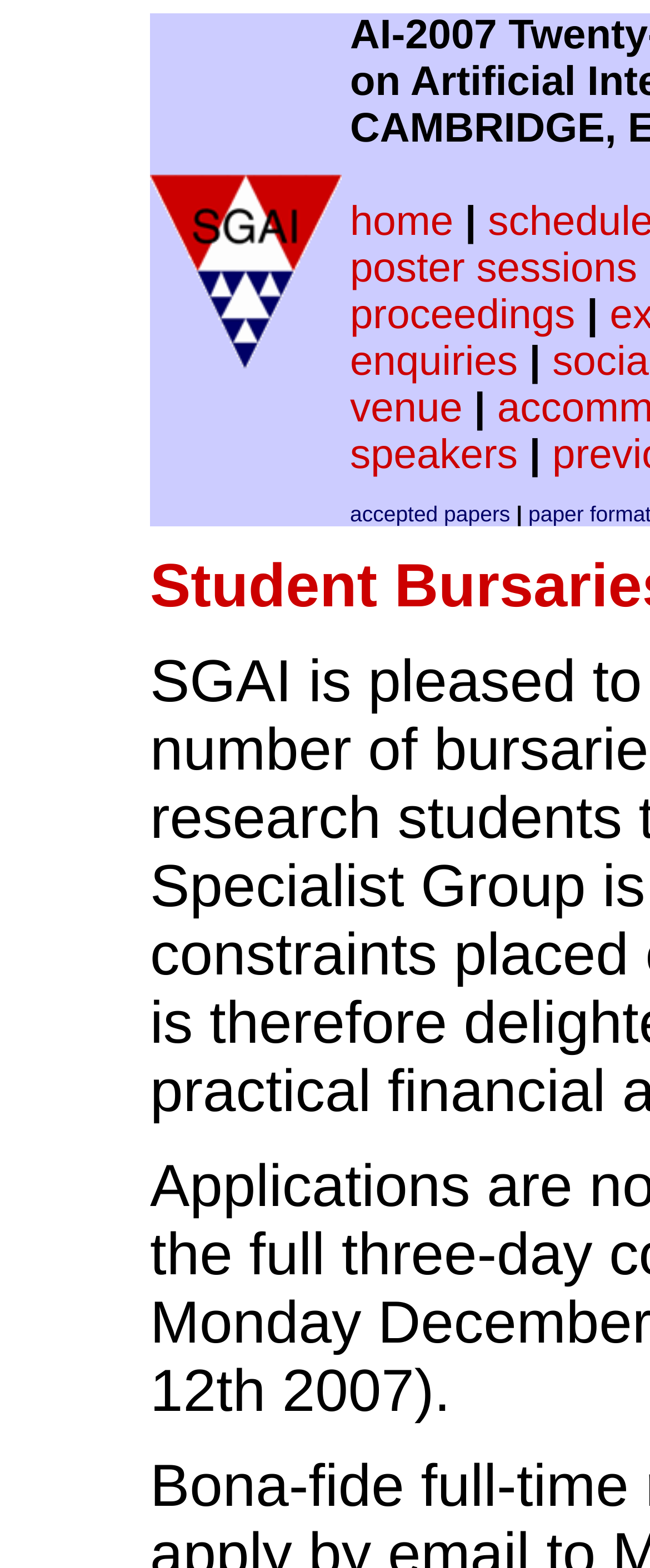How many links are there in the navigation menu?
Based on the screenshot, answer the question with a single word or phrase.

7